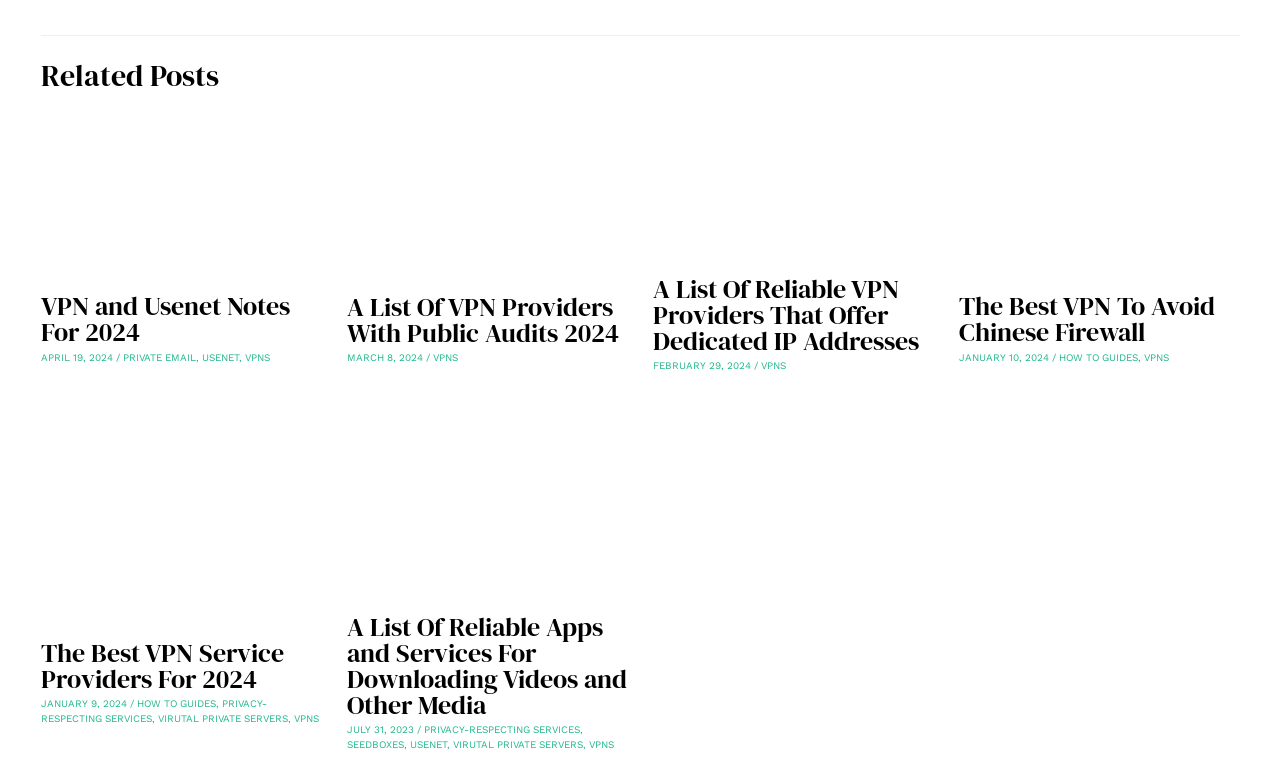Given the element description Virutal Private Servers, predict the bounding box coordinates for the UI element in the webpage screenshot. The format should be (top-left x, top-left y, bottom-right x, bottom-right y), and the values should be between 0 and 1.

[0.354, 0.964, 0.455, 0.979]